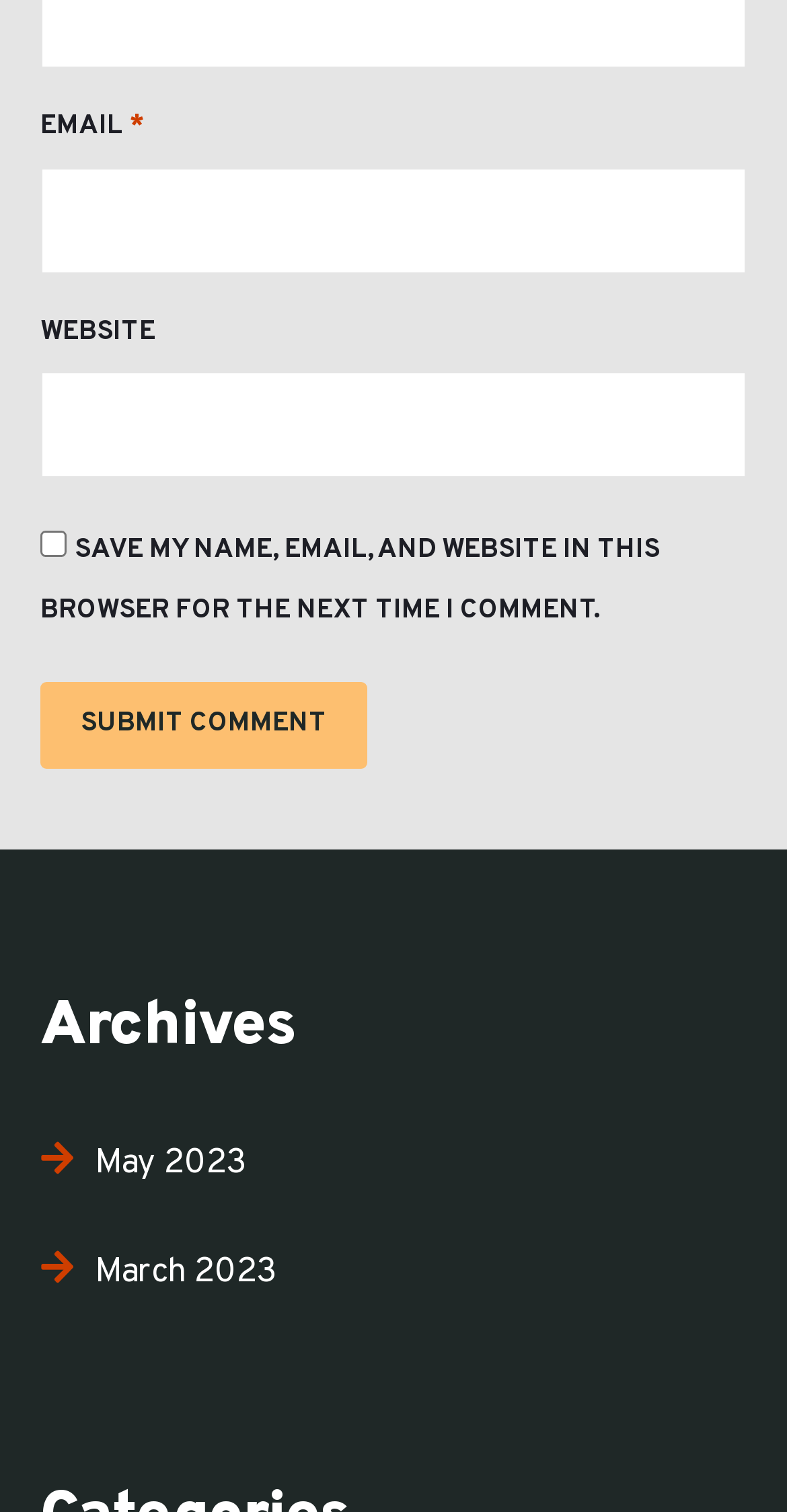Determine the bounding box coordinates for the UI element with the following description: "May 2023". The coordinates should be four float numbers between 0 and 1, represented as [left, top, right, bottom].

[0.121, 0.756, 0.31, 0.784]